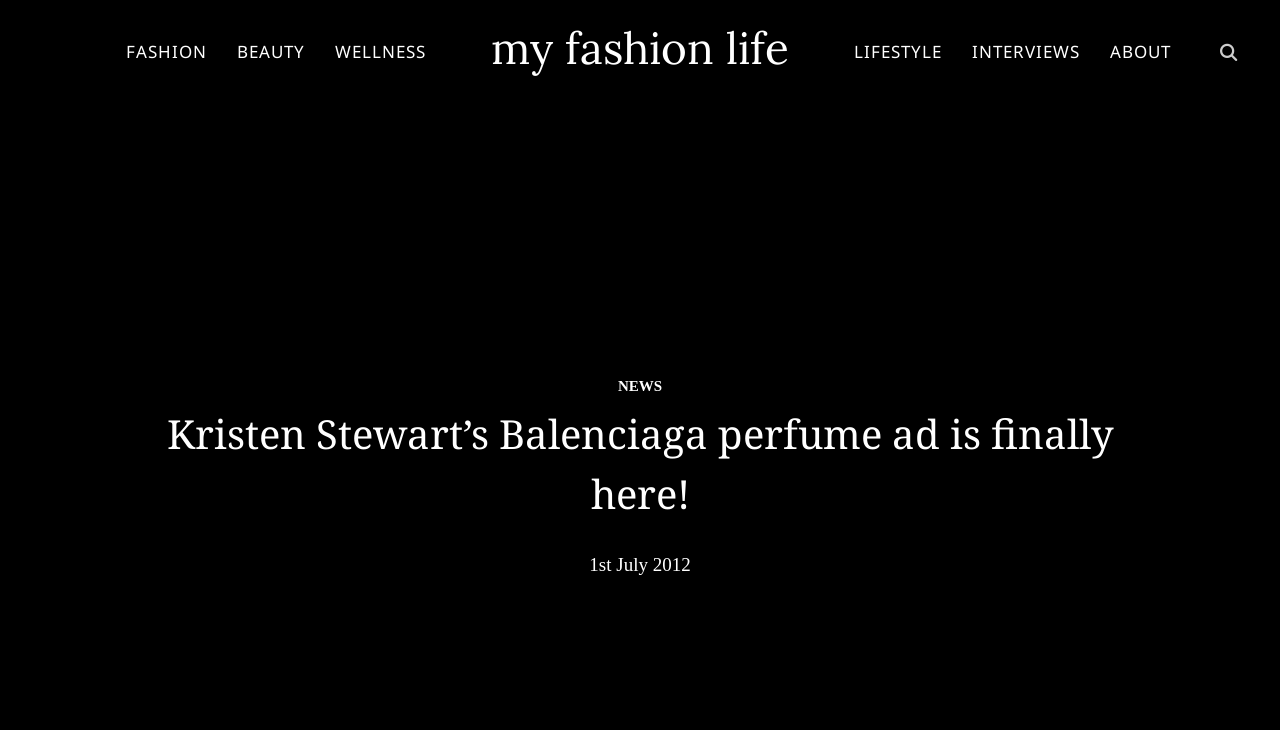Please specify the bounding box coordinates of the clickable region to carry out the following instruction: "Click on FASHION". The coordinates should be four float numbers between 0 and 1, in the format [left, top, right, bottom].

[0.098, 0.043, 0.162, 0.103]